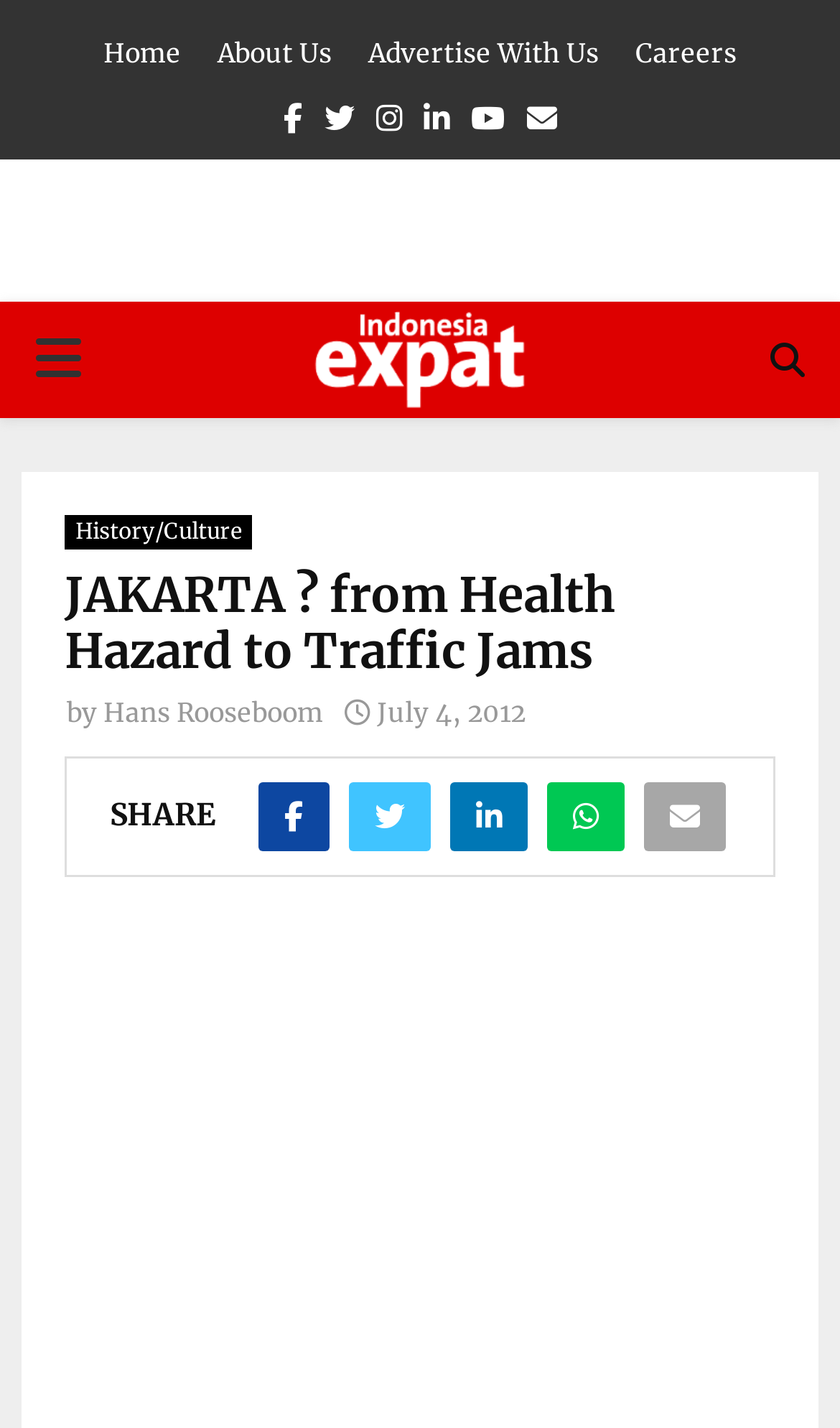Detail the various sections and features present on the webpage.

The webpage is about Jakarta, formerly known as Batavia, and its transformation from a colonial city to a modern metropolis. At the top of the page, there is a navigation menu with five links: "Home", "About Us", "Advertise With Us", "Careers", and a social media section with links to Facebook, Twitter, Instagram, Linkedin, Youtube, and Email.

Below the navigation menu, there is a button labeled "PRIMARY MENU" on the left side, and an image of the Indonesia Expat logo on the right side. To the right of the logo, there is a link.

The main content of the page is a article titled "JAKARTA? from Health Hazard to Traffic Jams" written by Hans Rooseboom. The article is dated July 4, 2012. The title is followed by a brief description of the article, which mentions Batavia, the "Queen of the East", and its lost glory in the early 19th century.

Below the article title, there are several social media sharing links and a "SHARE" button. The article content is not explicitly described in the accessibility tree, but it likely discusses the history and cultural transformation of Jakarta.

There is also a small emphasis element at the very top of the page, but its content is not specified.